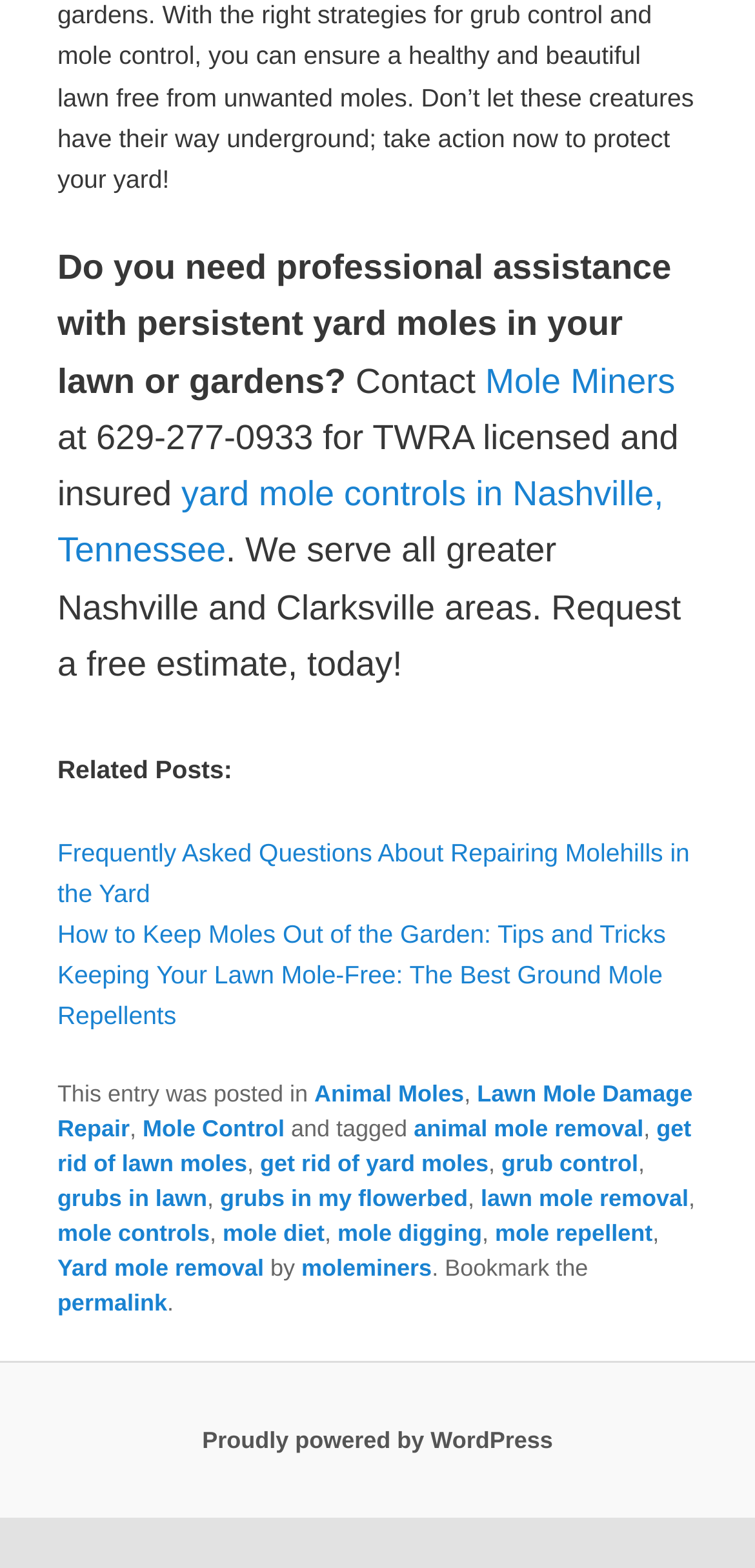Identify the bounding box coordinates of the clickable region required to complete the instruction: "explore UNIVERSAL STUDIOS". The coordinates should be given as four float numbers within the range of 0 and 1, i.e., [left, top, right, bottom].

None